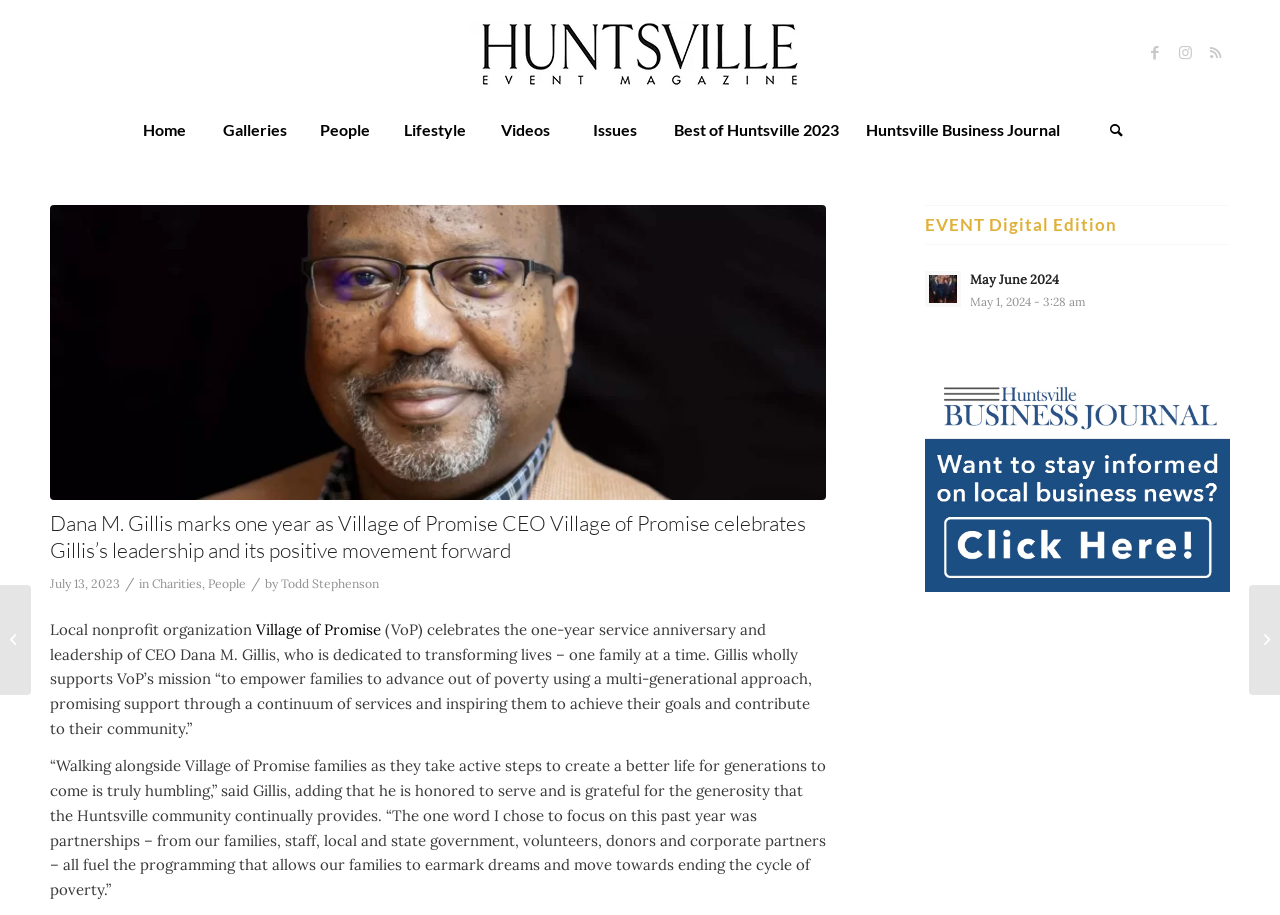Indicate the bounding box coordinates of the element that needs to be clicked to satisfy the following instruction: "View the Huntsville event May-June 2024 issue". The coordinates should be four float numbers between 0 and 1, i.e., [left, top, right, bottom].

[0.723, 0.296, 0.751, 0.336]